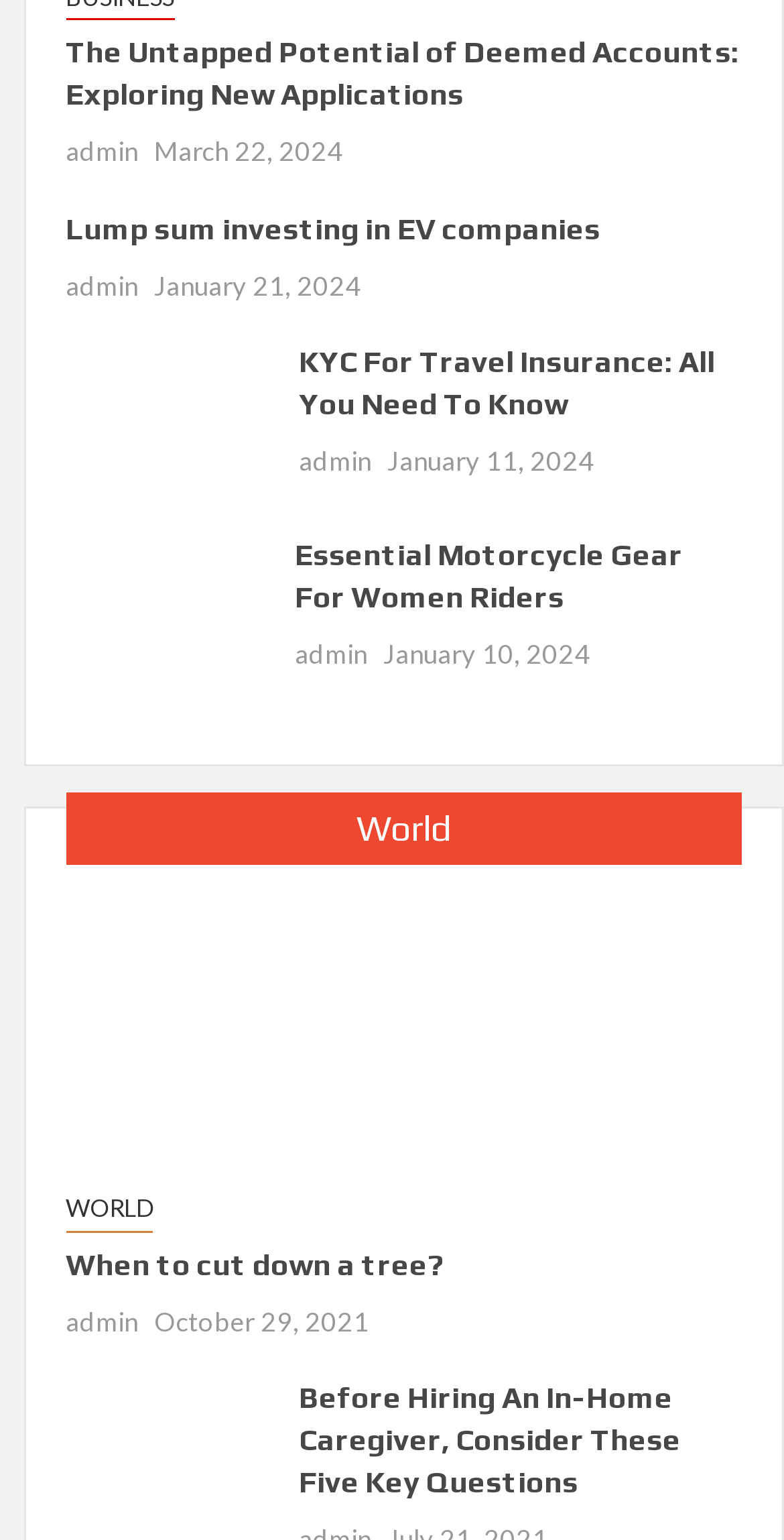Please predict the bounding box coordinates of the element's region where a click is necessary to complete the following instruction: "Read 'KYC For Travel Insurance: All You Need To Know'". The coordinates should be represented by four float numbers between 0 and 1, i.e., [left, top, right, bottom].

[0.381, 0.224, 0.912, 0.273]